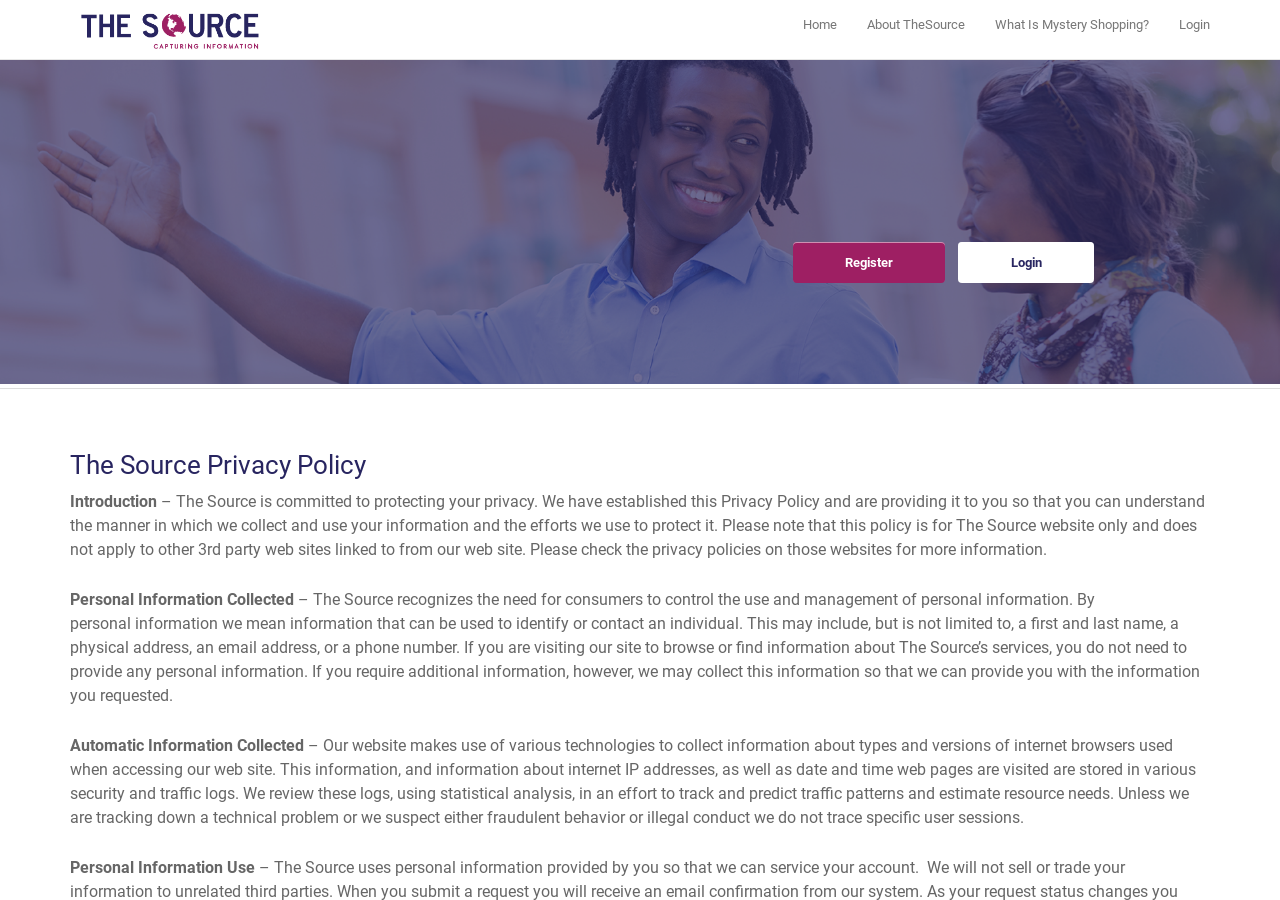What is the purpose of the website?
Provide a concise answer using a single word or phrase based on the image.

Mystery Shopping